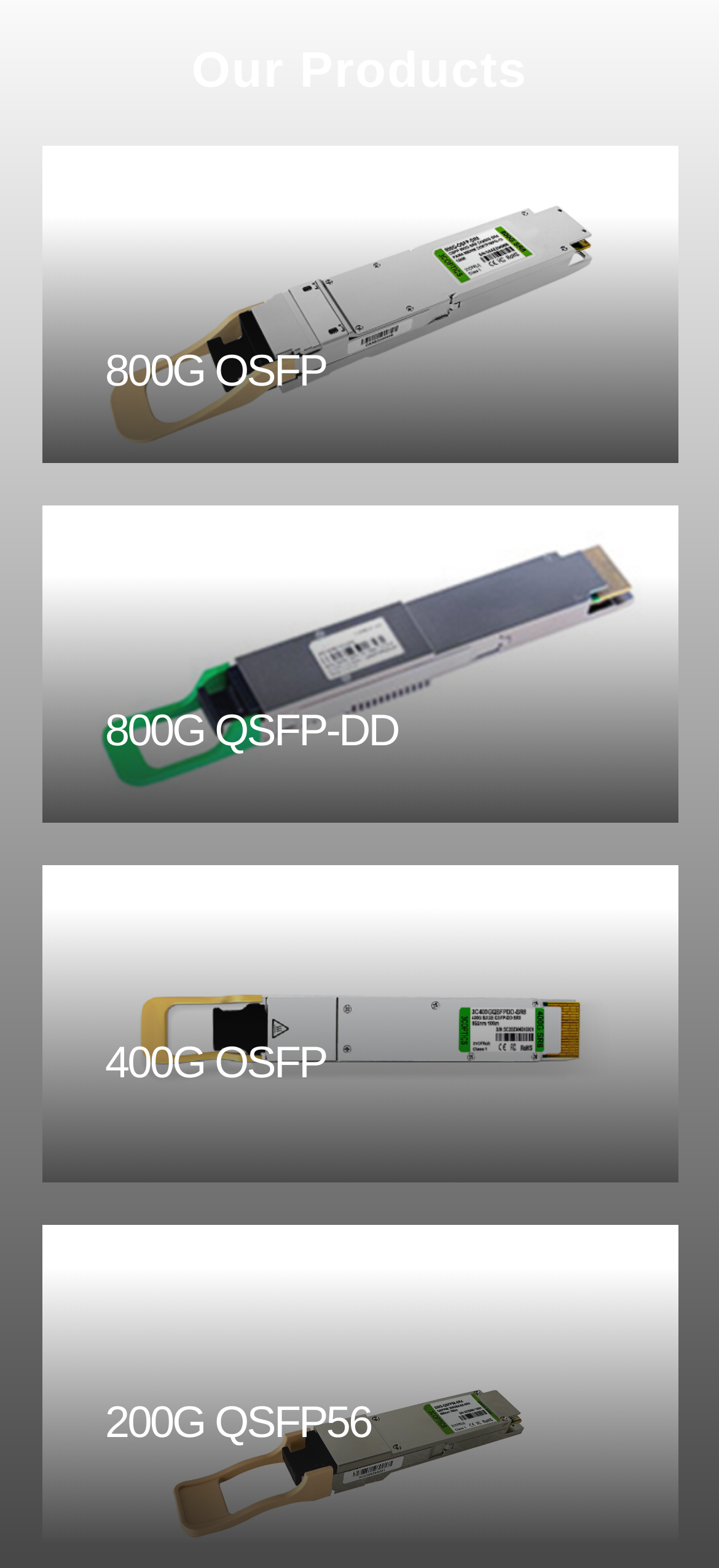How many products are listed on this page?
Please give a detailed and elaborate answer to the question.

There are four products listed on this page, which are 800G OSFP, 800G QSFP-DD, 400G OSFP, and 200G QSFP56. These products are indicated by the heading elements with their respective names and have distinct bounding box coordinates.